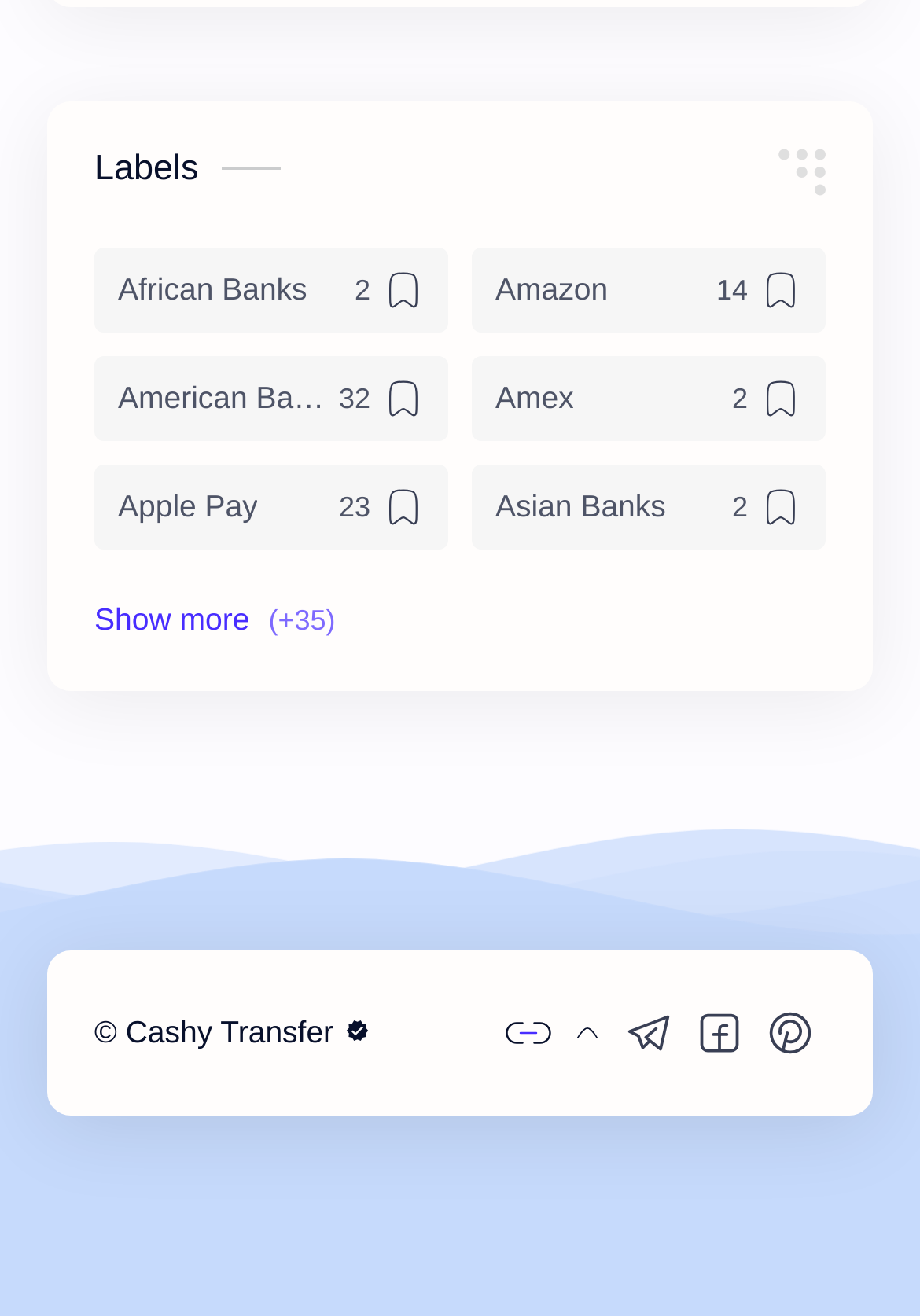Reply to the question with a single word or phrase:
How many social media buttons are at the bottom of the page?

3